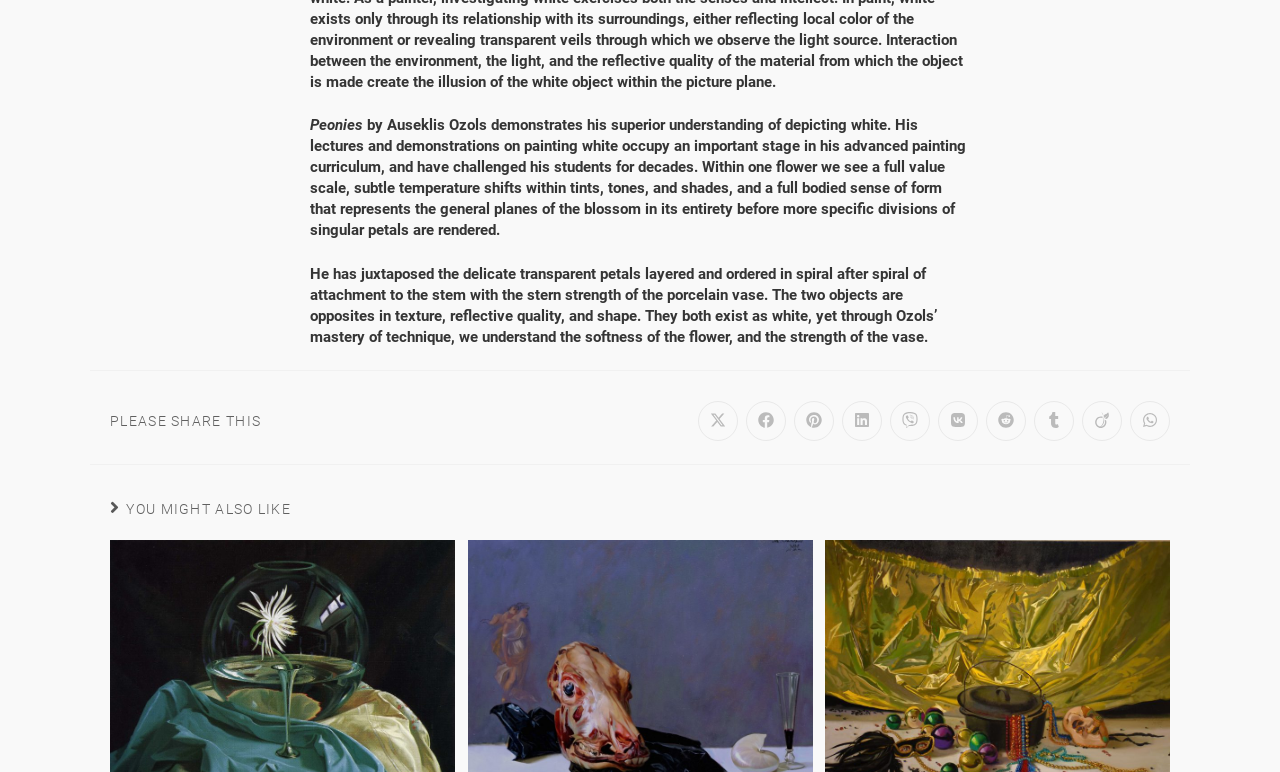Please look at the image and answer the question with a detailed explanation: What is the theme of the 'YOU MIGHT ALSO LIKE' section?

The theme of the 'YOU MIGHT ALSO LIKE' section is related content, which suggests that the user might be interested in other content similar to the current page.